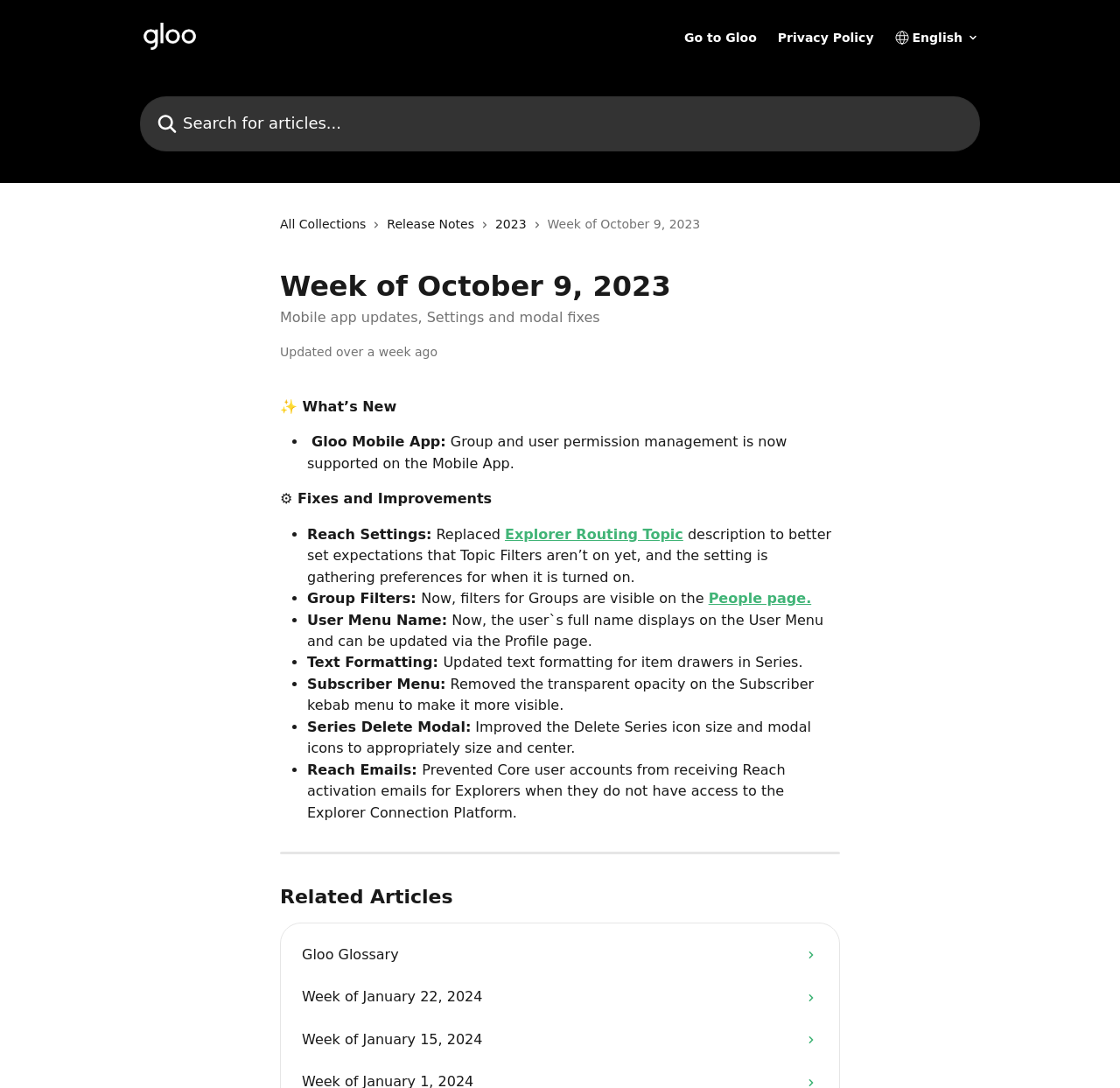Find the bounding box coordinates of the area to click in order to follow the instruction: "Play the podcast".

None